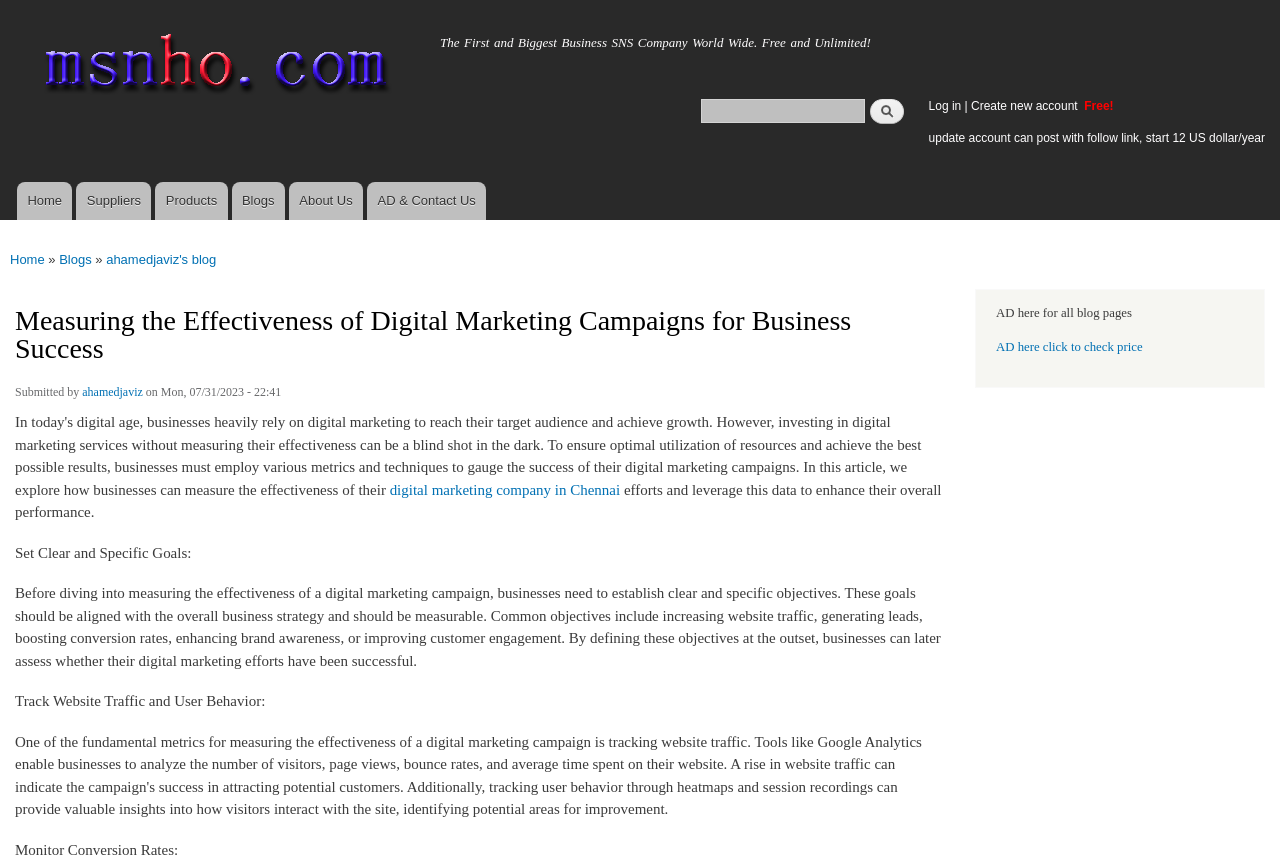Answer the question with a single word or phrase: 
What is the purpose of the search form?

To search